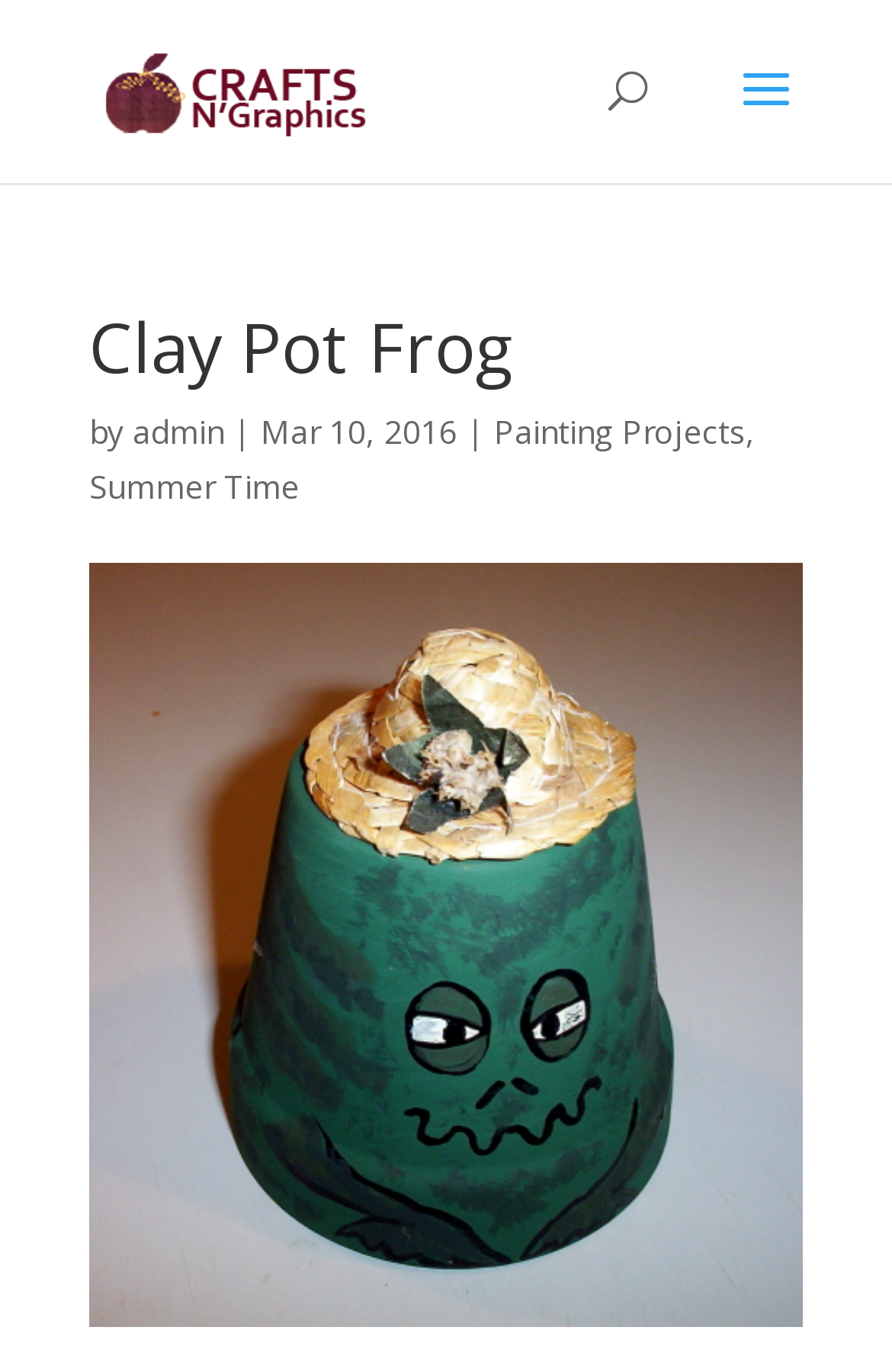Answer with a single word or phrase: 
When was the craft project published?

Mar 10, 2016